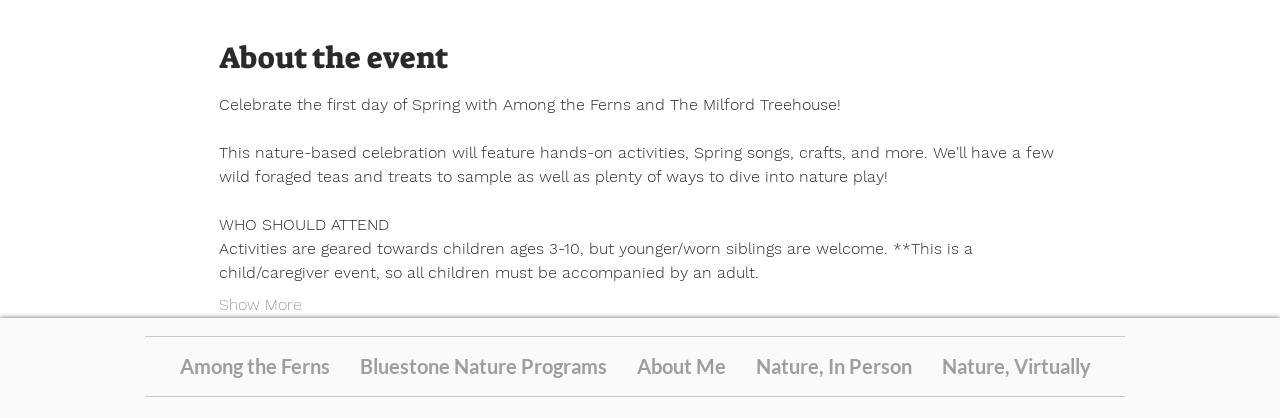Is the event only for children?
Based on the content of the image, thoroughly explain and answer the question.

The webpage mentions 'younger/worn siblings are welcome' and 'all children must be accompanied by an adult' which implies that the event is not only for children, but also for their caregivers.